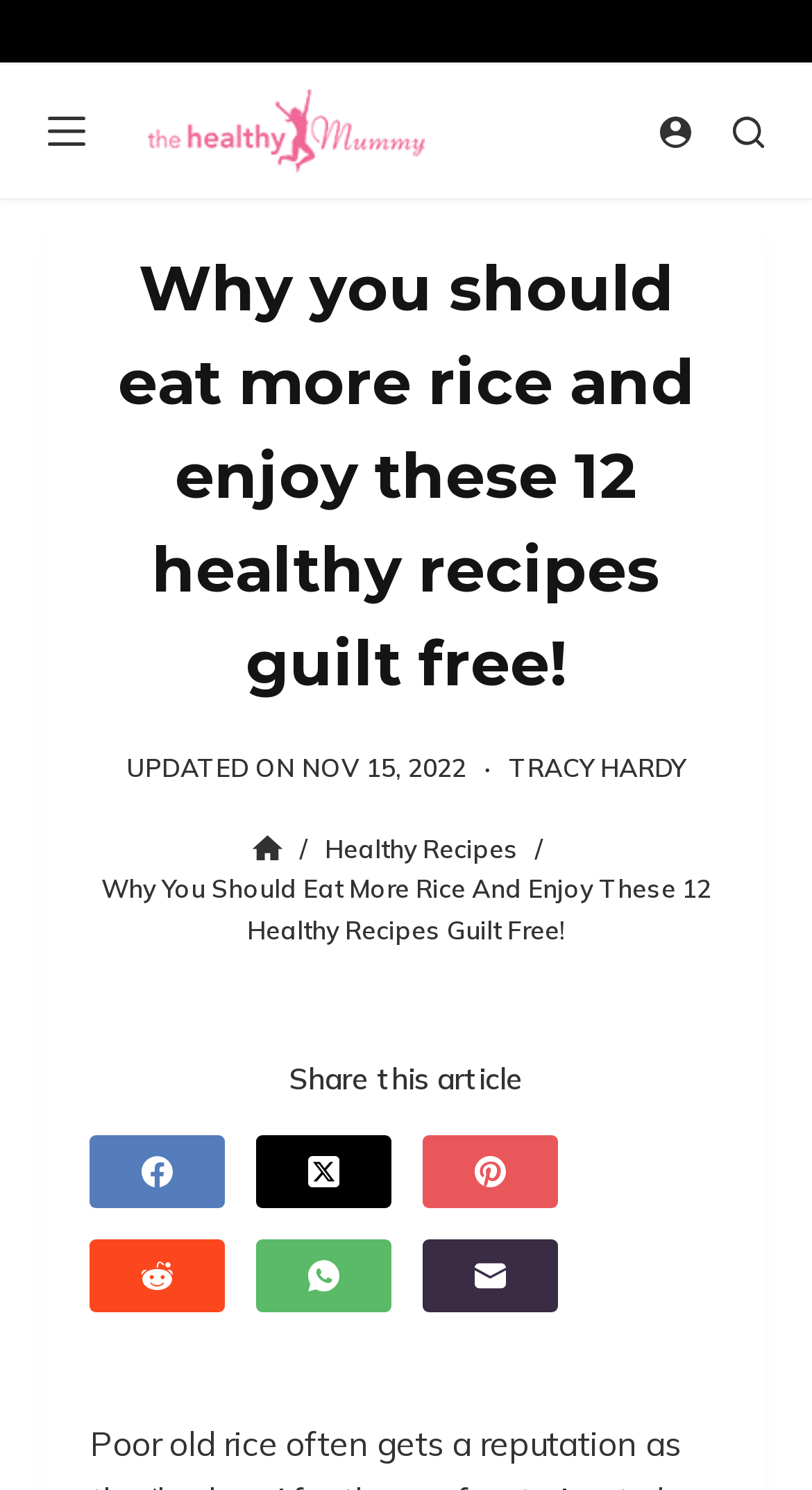How many social media sharing options are available?
Refer to the image and provide a concise answer in one word or phrase.

5